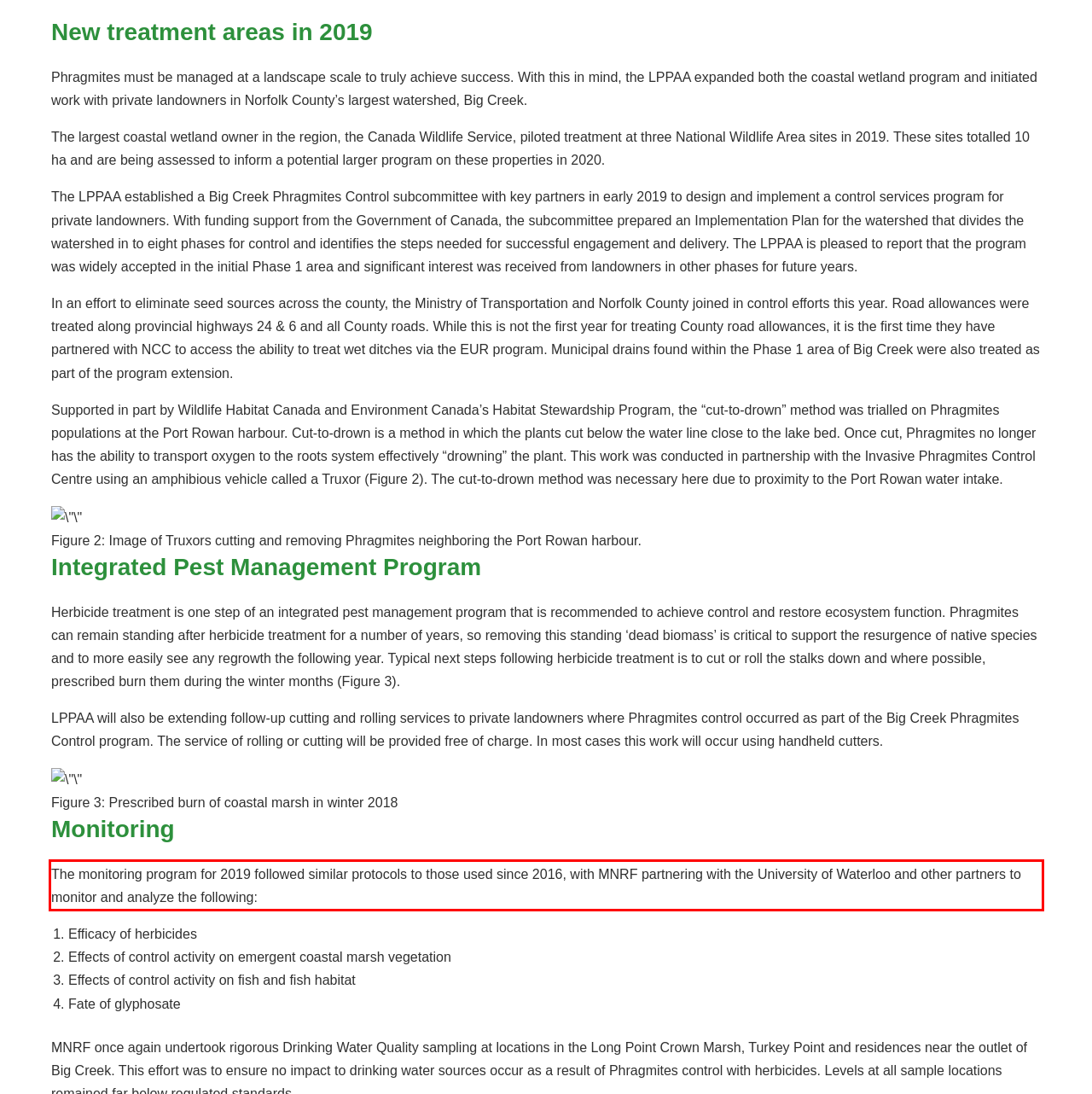Analyze the screenshot of a webpage where a red rectangle is bounding a UI element. Extract and generate the text content within this red bounding box.

The monitoring program for 2019 followed similar protocols to those used since 2016, with MNRF partnering with the University of Waterloo and other partners to monitor and analyze the following: